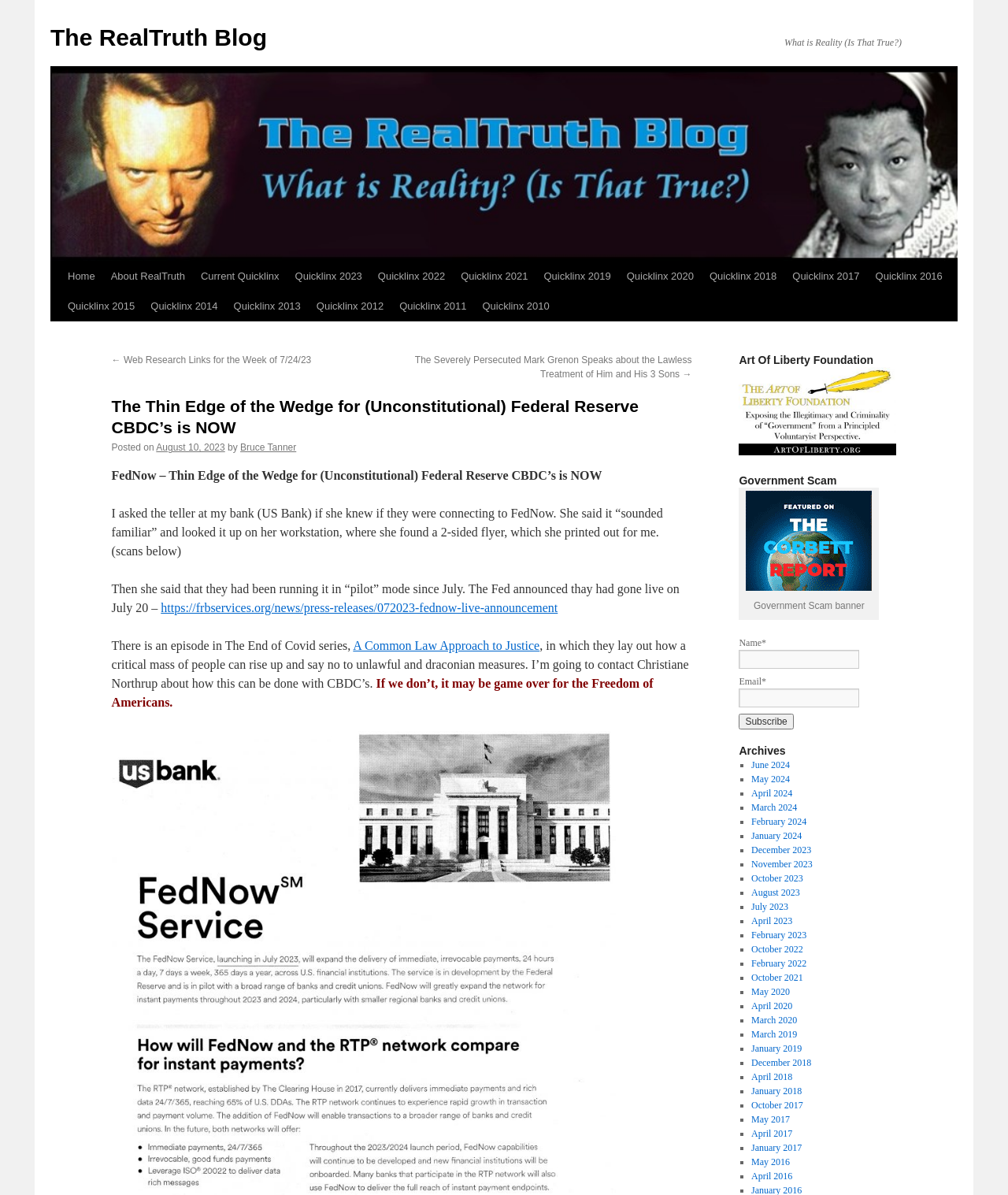Provide the bounding box coordinates for the area that should be clicked to complete the instruction: "Subscribe to the newsletter".

[0.733, 0.597, 0.787, 0.61]